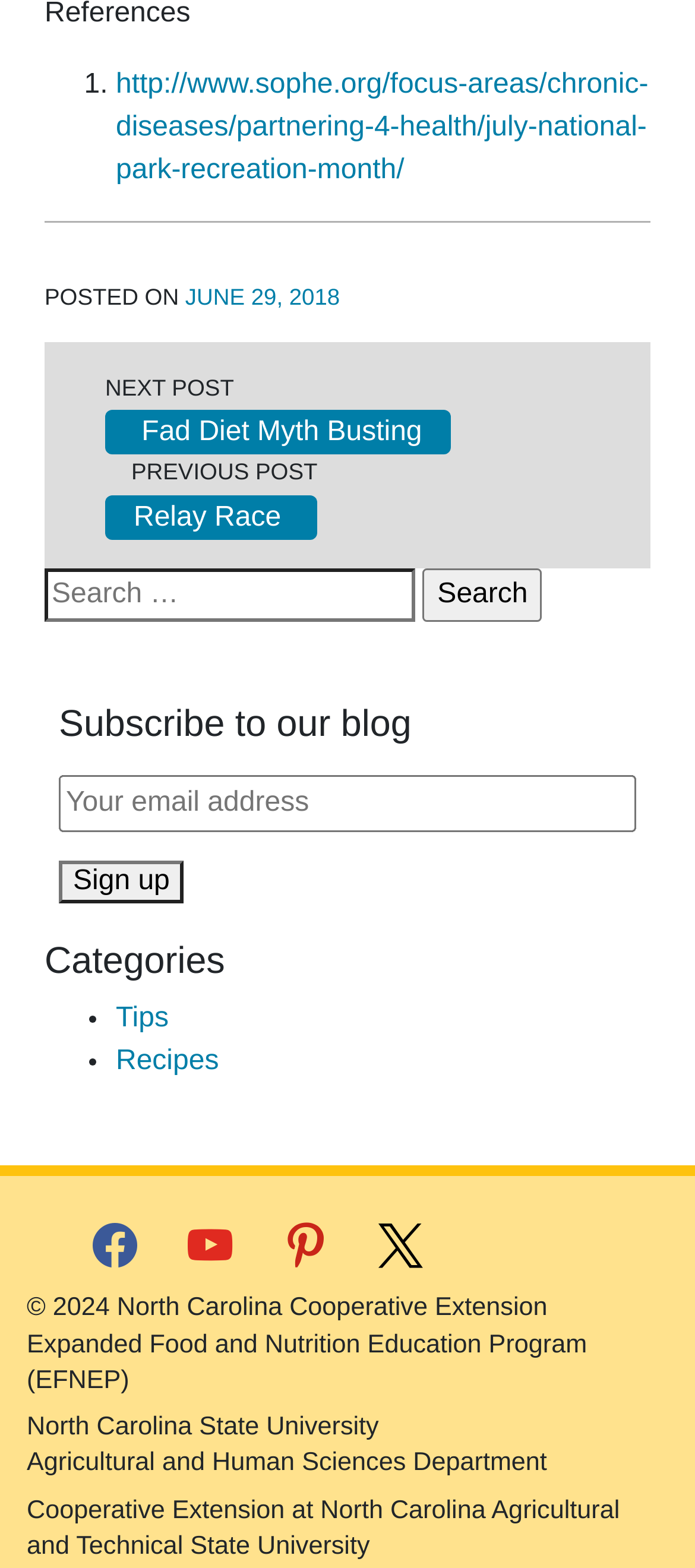Locate the bounding box coordinates of the UI element described by: "Fad Diet Myth Busting". The bounding box coordinates should consist of four float numbers between 0 and 1, i.e., [left, top, right, bottom].

[0.192, 0.266, 0.607, 0.286]